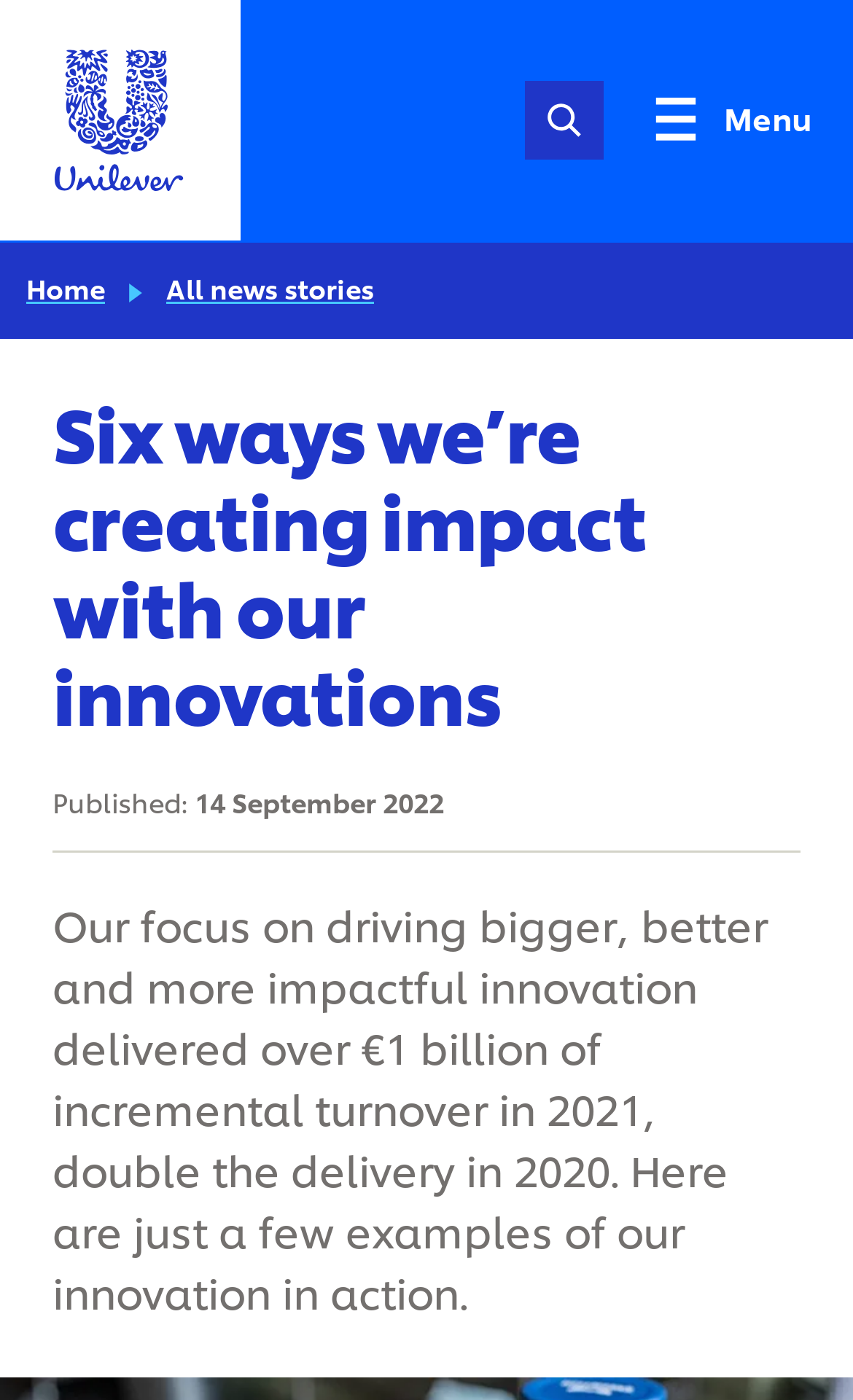Is there a search function on the webpage?
Please provide a single word or phrase in response based on the screenshot.

Yes